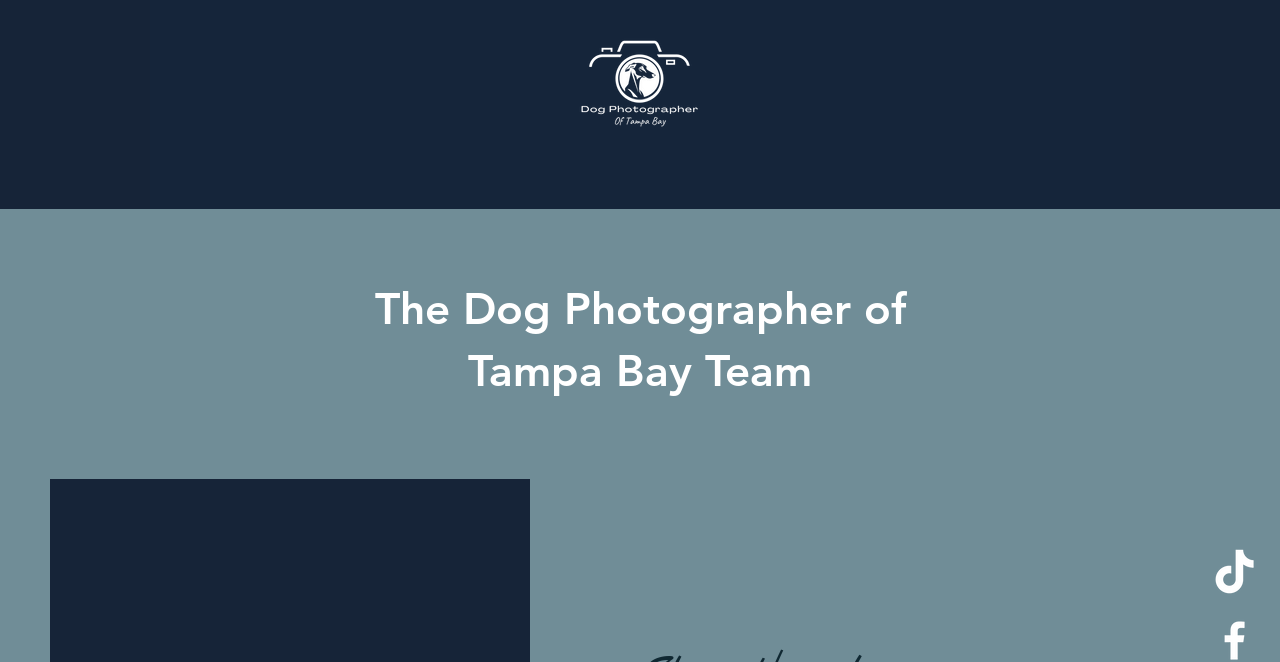Is there a link to a social media platform?
Observe the image and answer the question with a one-word or short phrase response.

Yes